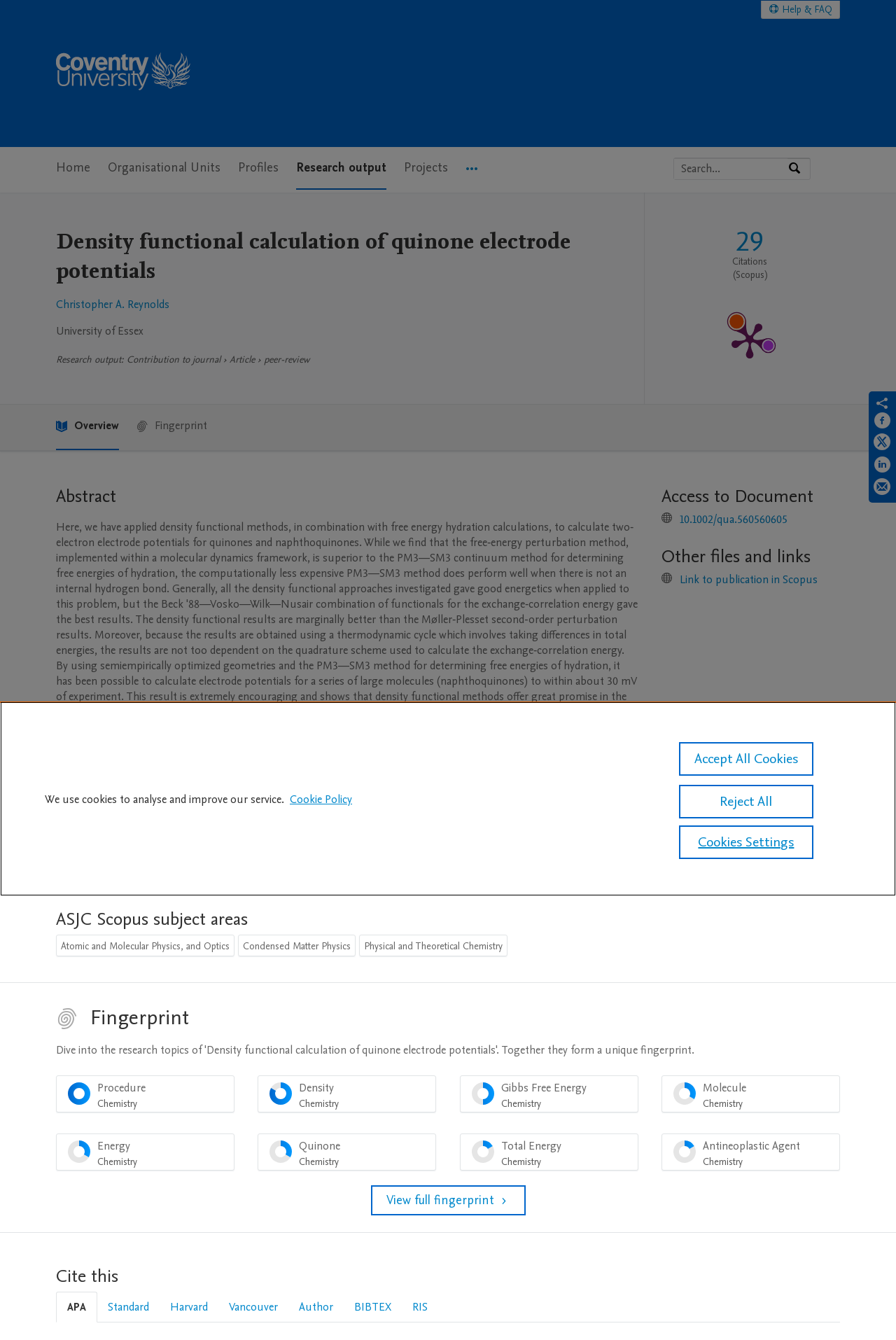Locate the bounding box coordinates of the clickable element to fulfill the following instruction: "View Peter Max's page". Provide the coordinates as four float numbers between 0 and 1 in the format [left, top, right, bottom].

None